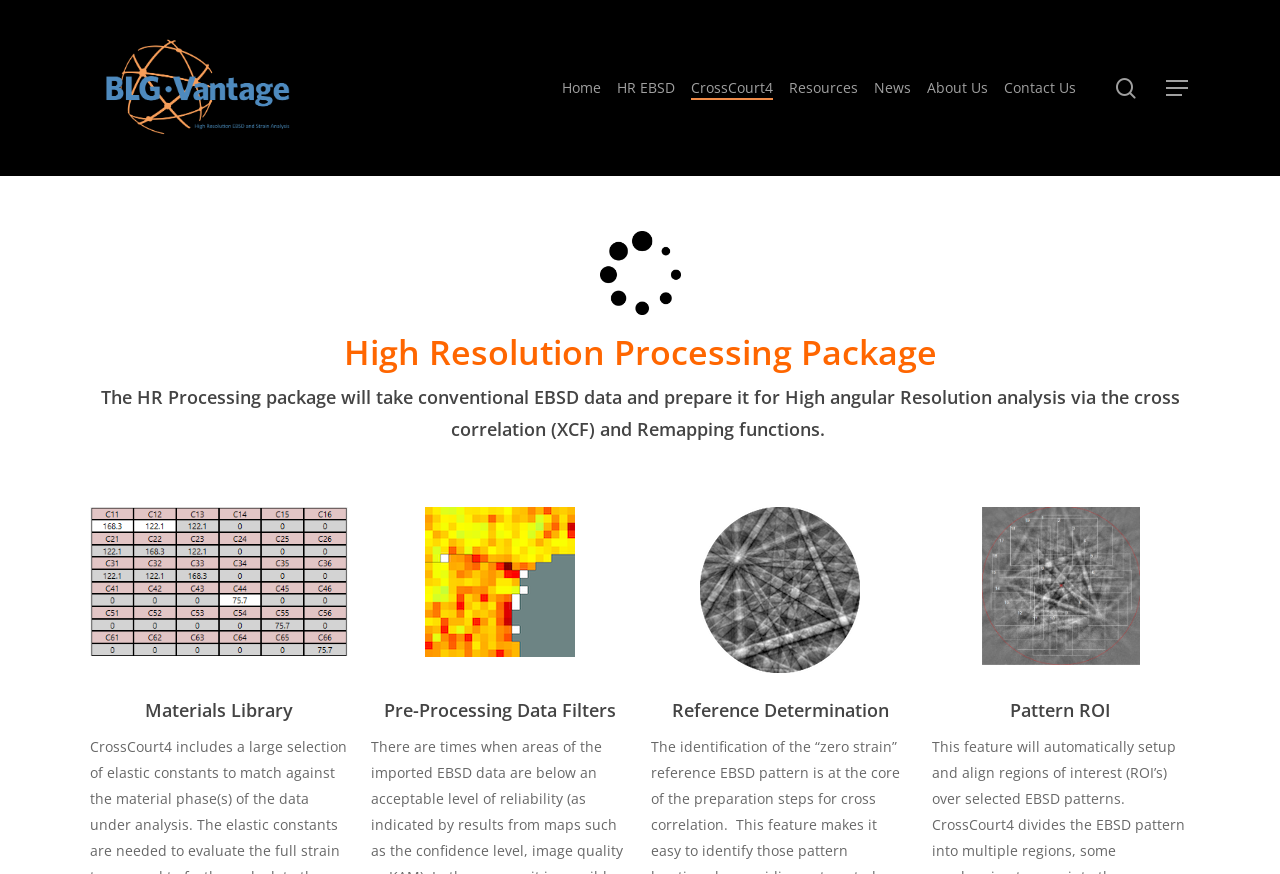Highlight the bounding box coordinates of the region I should click on to meet the following instruction: "Click on 'All Plants'".

None